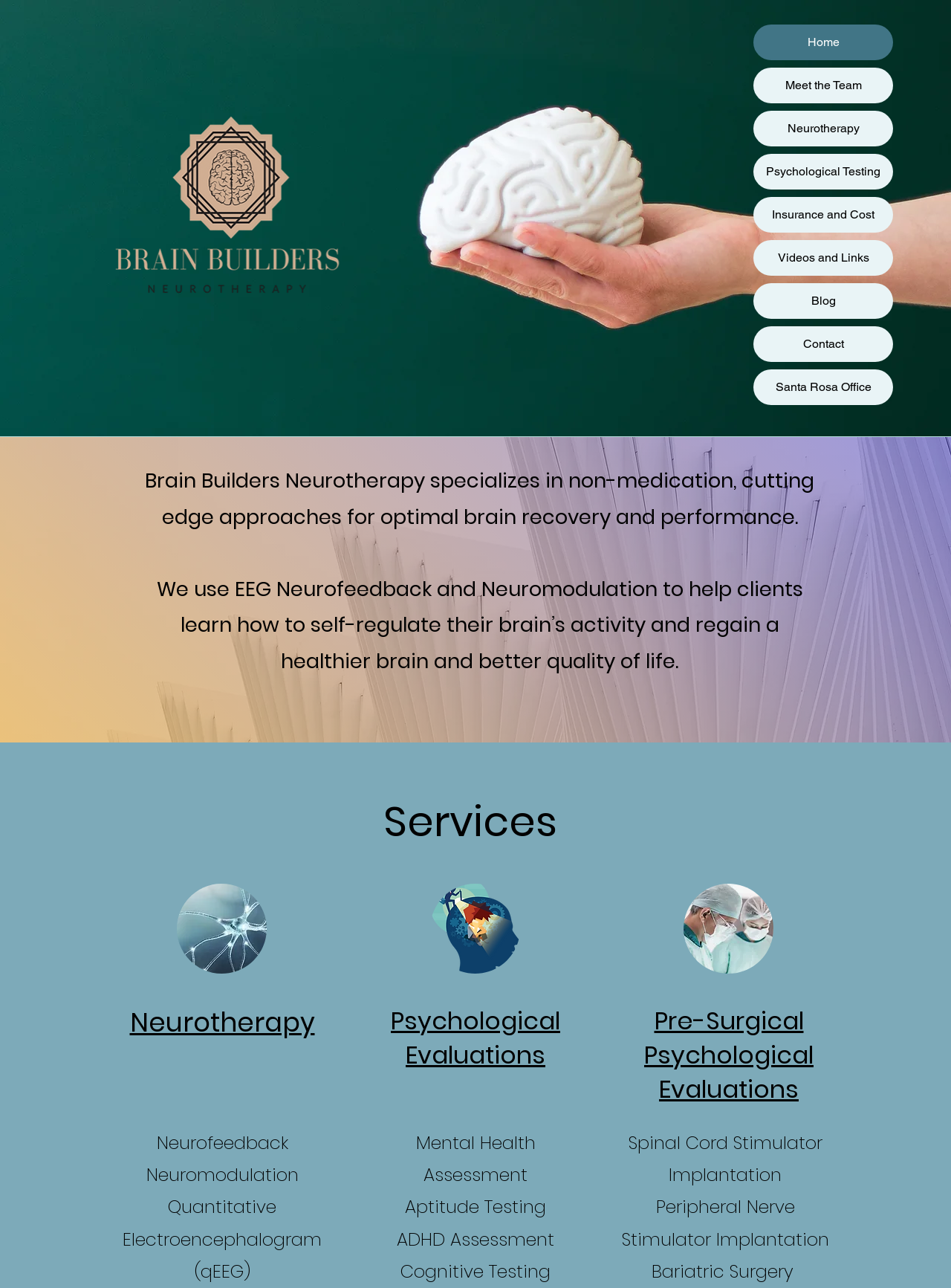Using the image as a reference, answer the following question in as much detail as possible:
What is the purpose of Quantitative Electroencephalogram (qEEG)?

The purpose of Quantitative Electroencephalogram (qEEG) can be inferred from its location under the heading 'Neurotherapy'. It is likely a tool or test used as part of the Neurotherapy service offered by the company.